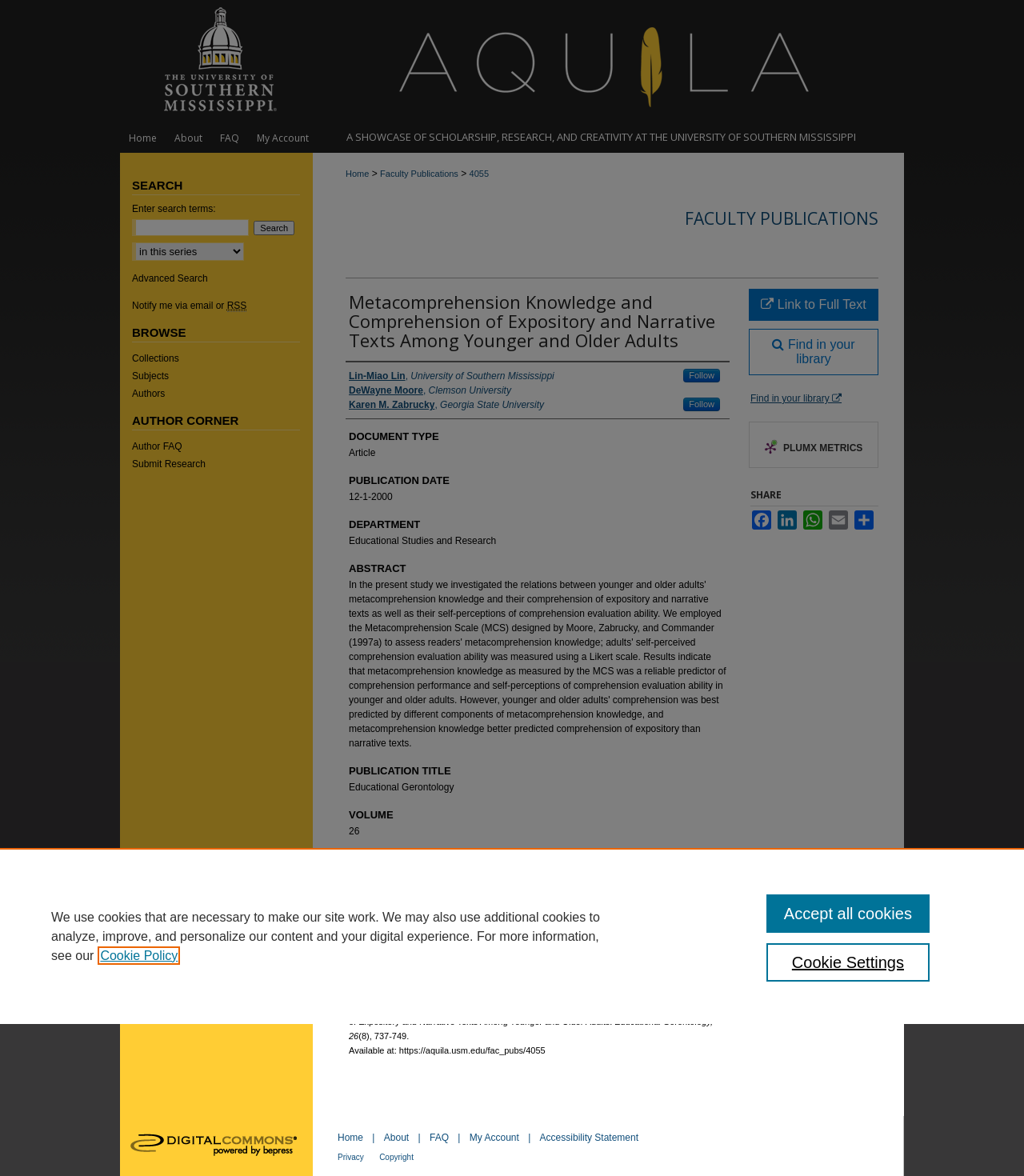Based on the element description, predict the bounding box coordinates (top-left x, top-left y, bottom-right x, bottom-right y) for the UI element in the screenshot: DeWayne Moore, Clemson University

[0.341, 0.326, 0.499, 0.338]